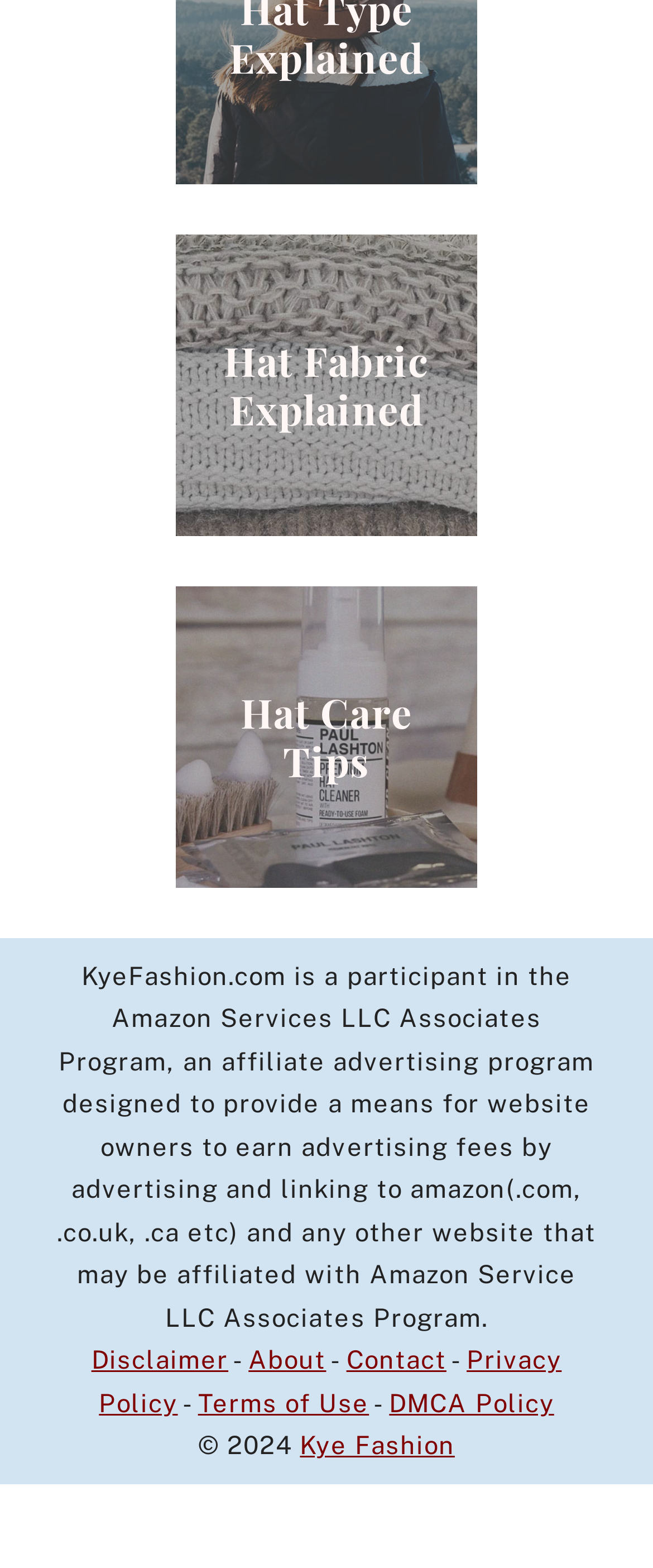What is the main topic of the webpage?
Please provide a comprehensive answer to the question based on the webpage screenshot.

The webpage has two main headings, 'Hat Fabric Explained' and 'Hat Care Tips', which suggests that the main topic of the webpage is related to hats, specifically hat fabric and care.